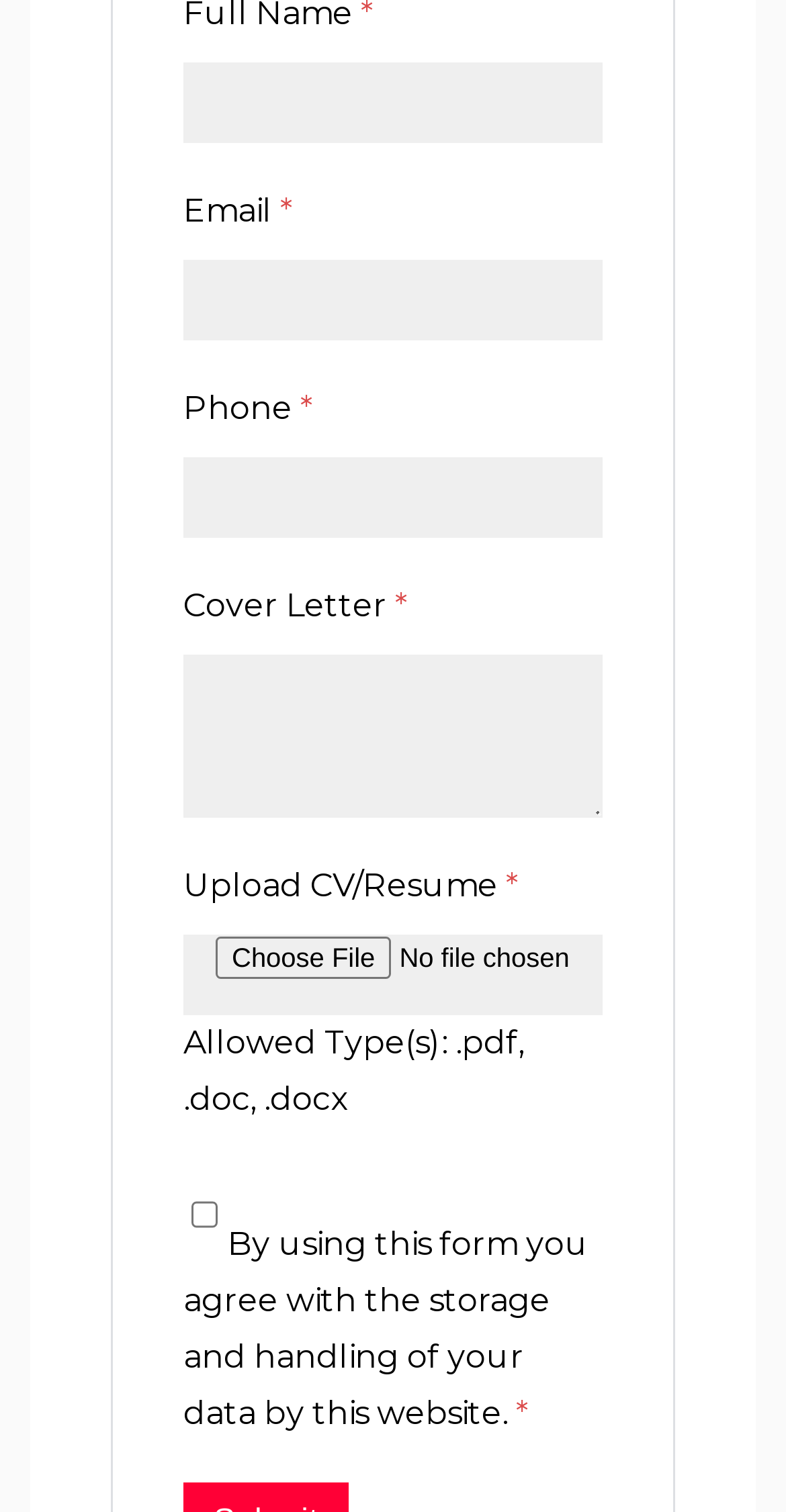Look at the image and answer the question in detail:
What is the first required field?

The first required field is 'Full Name' because it is the first textbox with 'required: True' attribute, and it is labeled as 'Full Name *'.